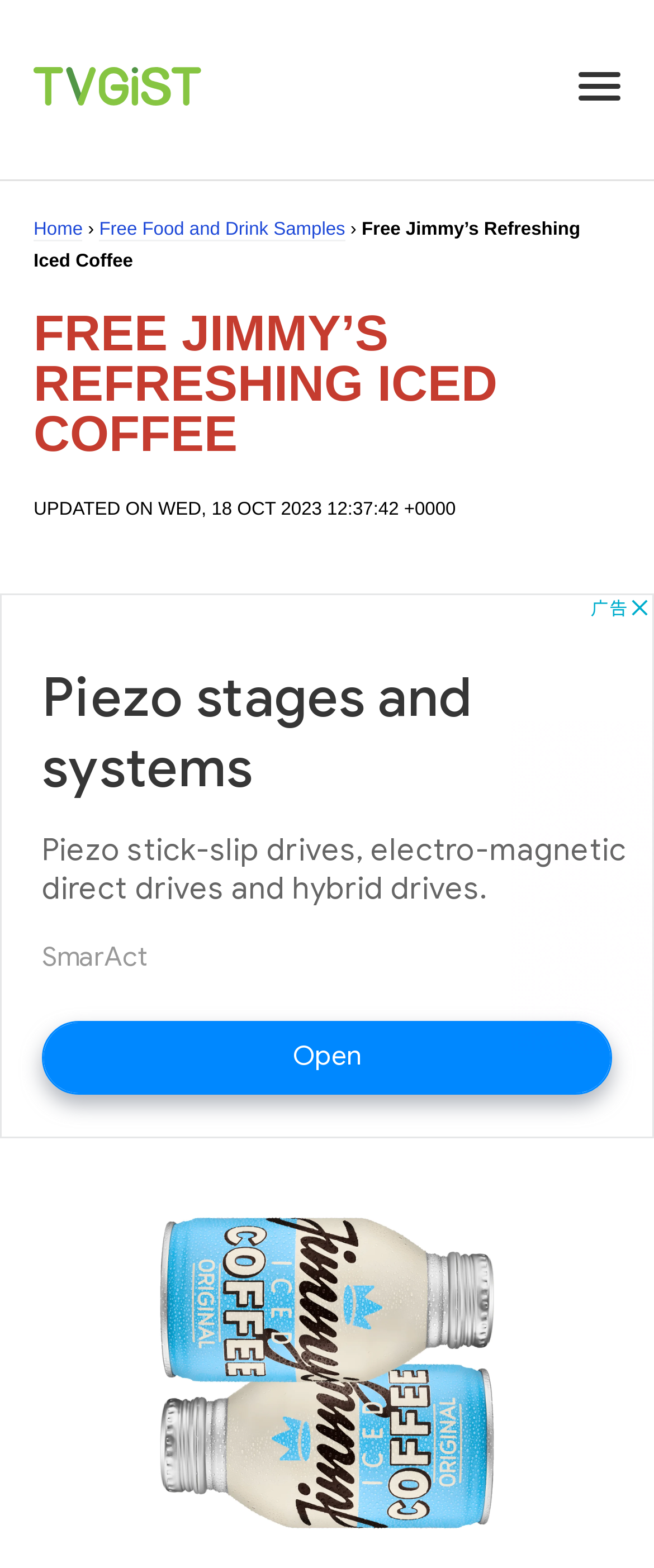What type of samples are being offered?
Using the visual information, respond with a single word or phrase.

Free Food and Drink Samples